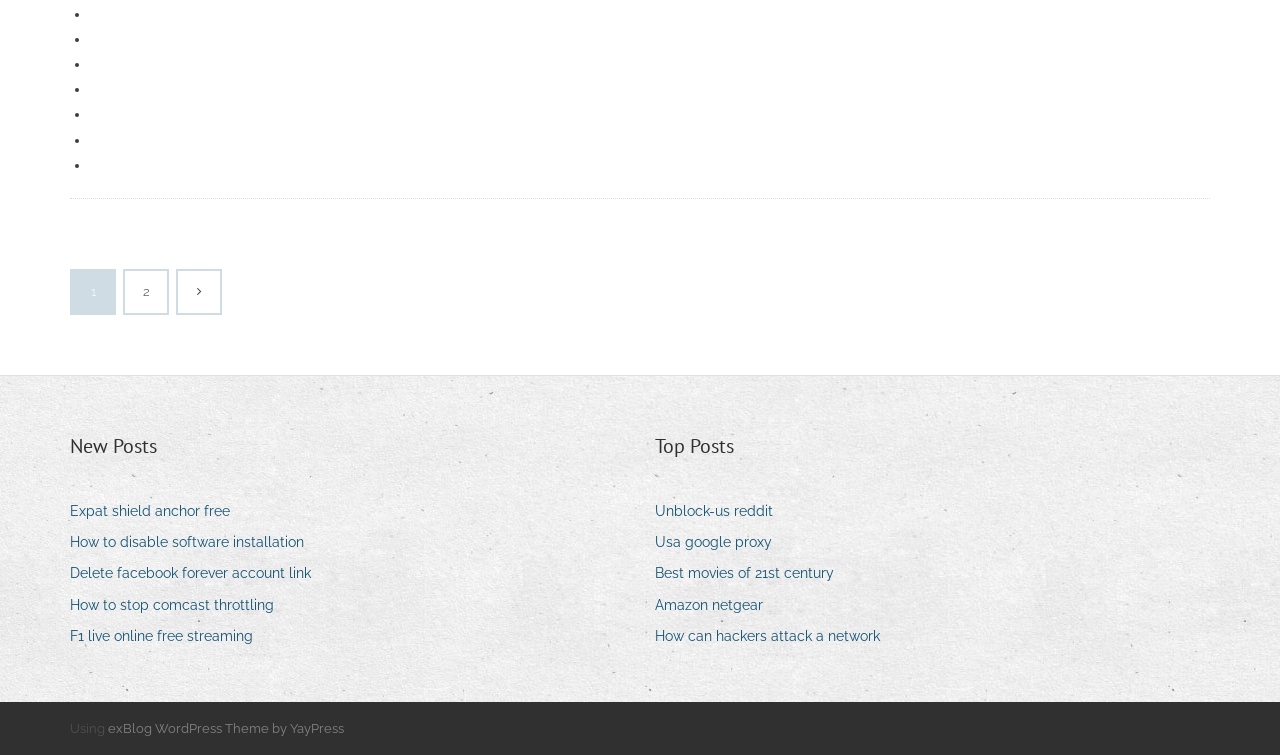Please identify the bounding box coordinates of the clickable element to fulfill the following instruction: "Read the 'Top Posts' section". The coordinates should be four float numbers between 0 and 1, i.e., [left, top, right, bottom].

[0.512, 0.571, 0.573, 0.611]